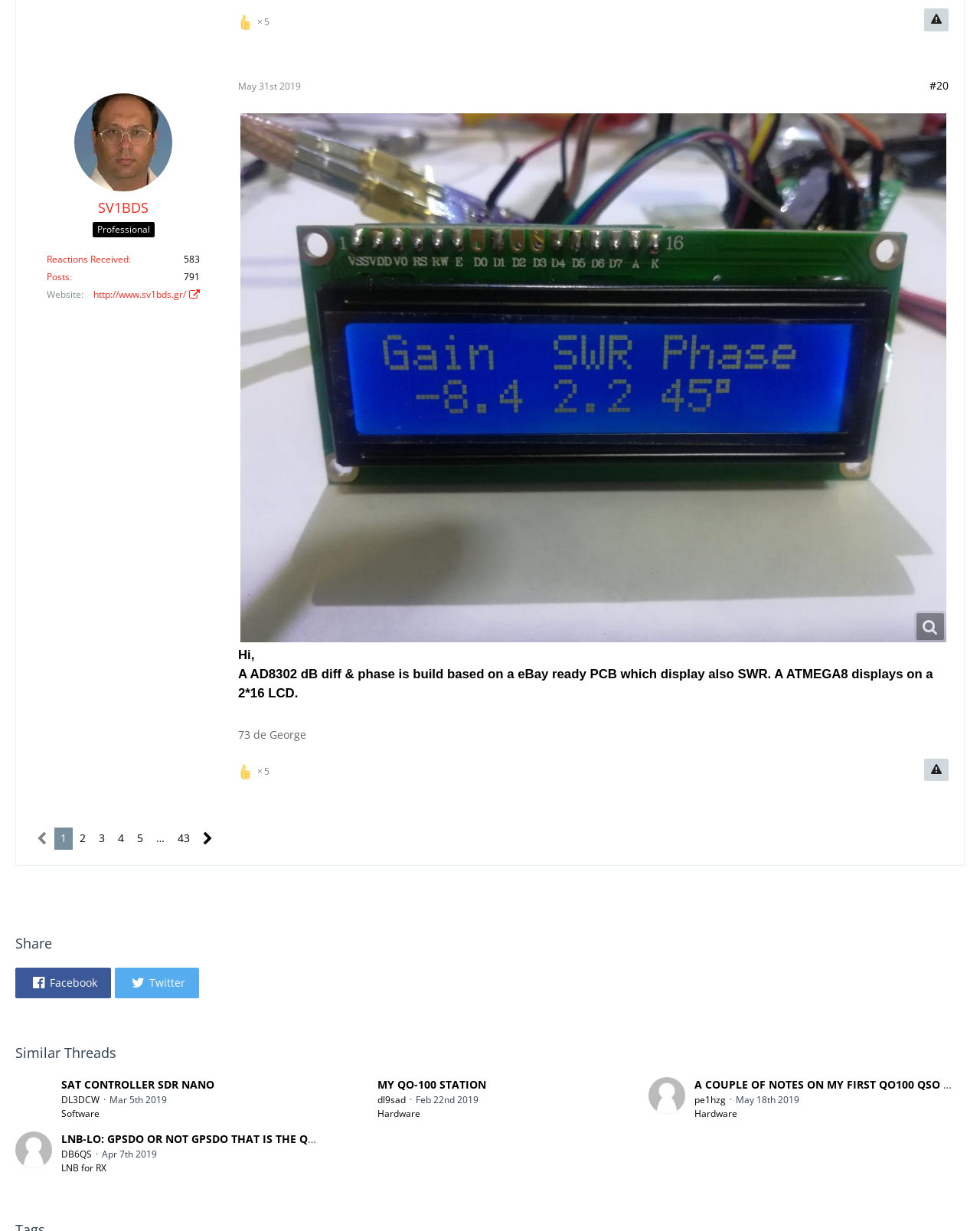Please specify the bounding box coordinates of the clickable section necessary to execute the following command: "Share the post on Facebook".

[0.016, 0.786, 0.113, 0.811]